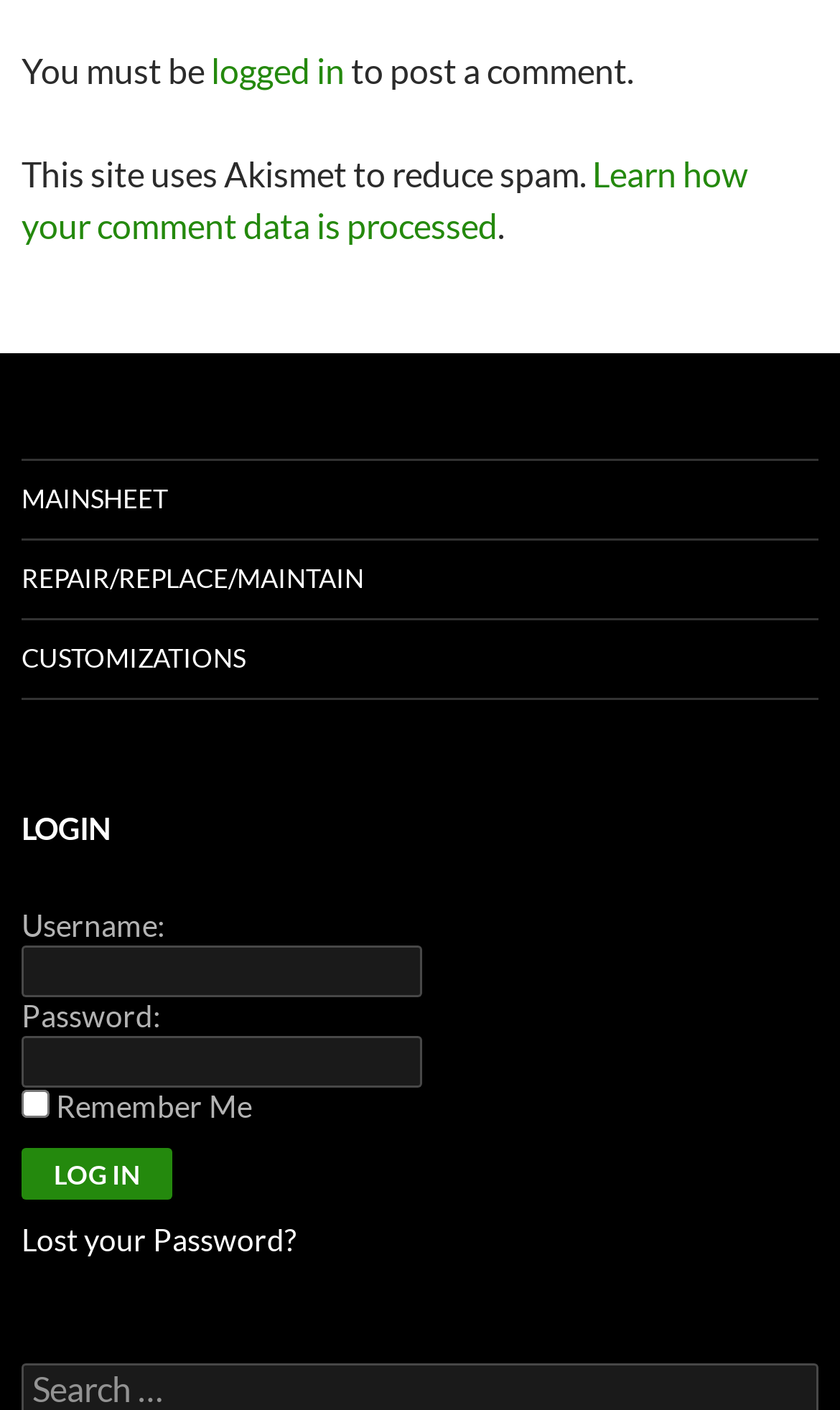Please reply to the following question using a single word or phrase: 
What is the purpose of the checkbox?

Remember Me